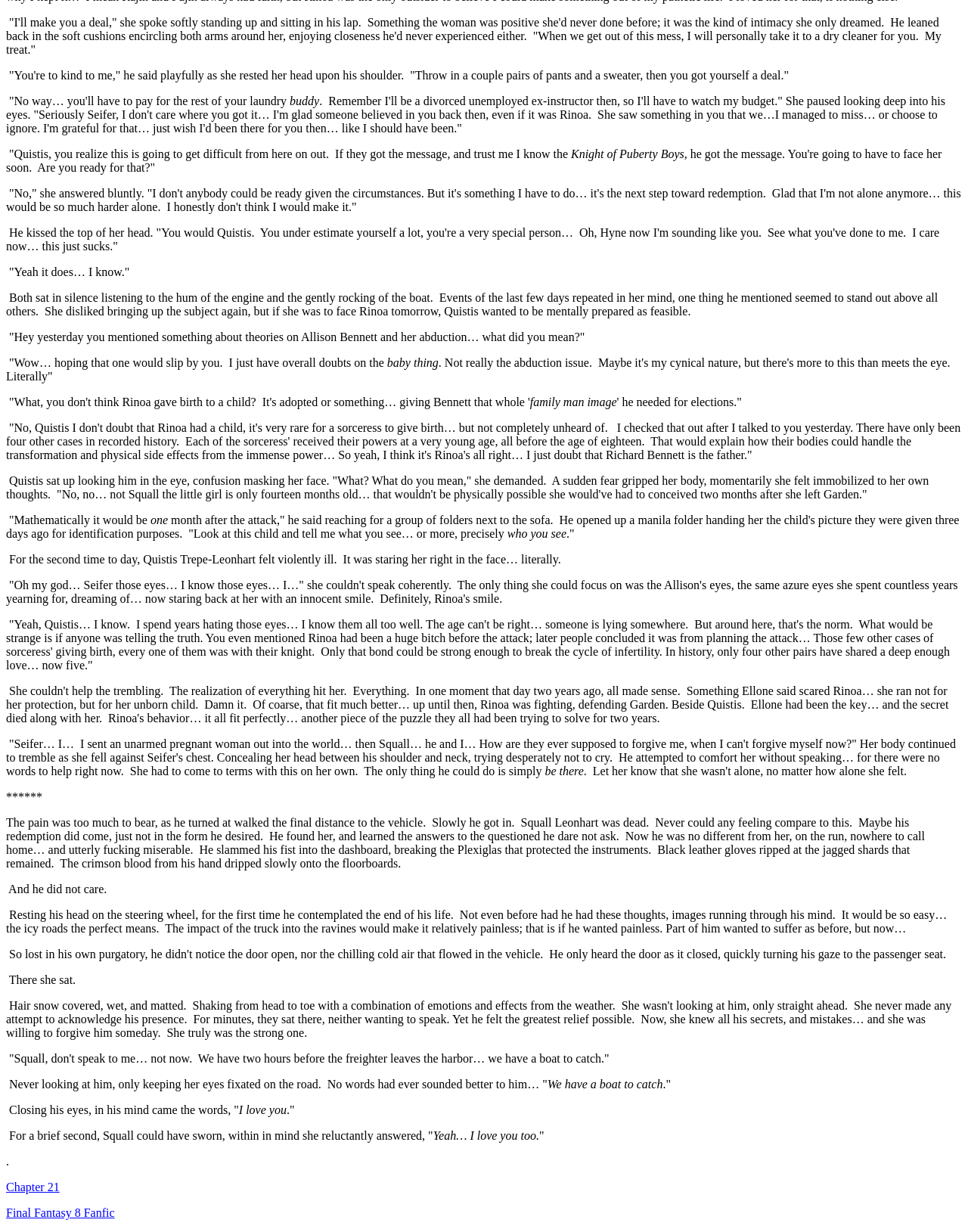Find the bounding box of the UI element described as follows: "Chapter 21".

[0.006, 0.958, 0.061, 0.969]